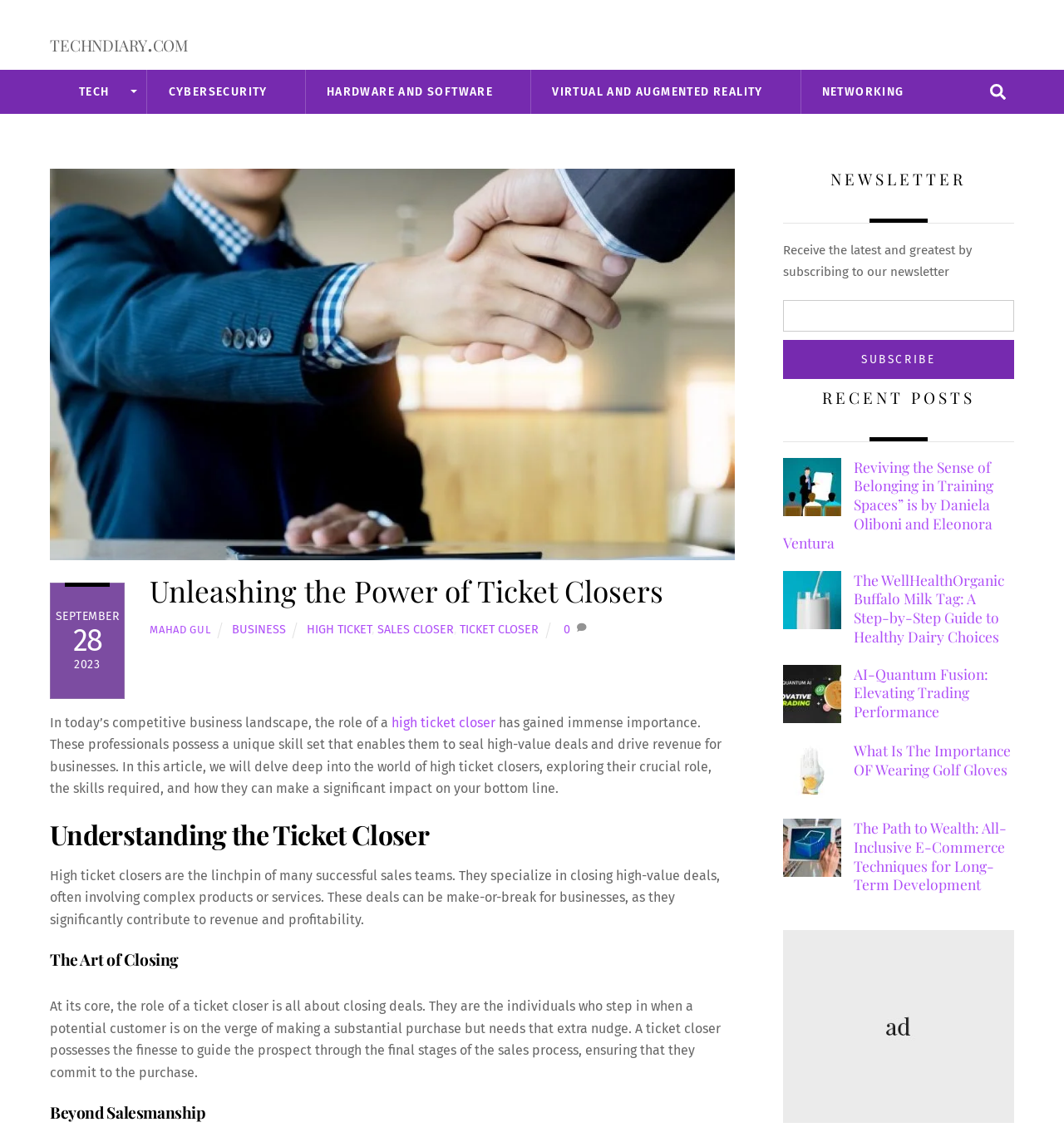Identify the bounding box coordinates of the region that should be clicked to execute the following instruction: "Read the recent post about Reviving the Sense of Belonging in Training Spaces".

[0.736, 0.403, 0.953, 0.486]